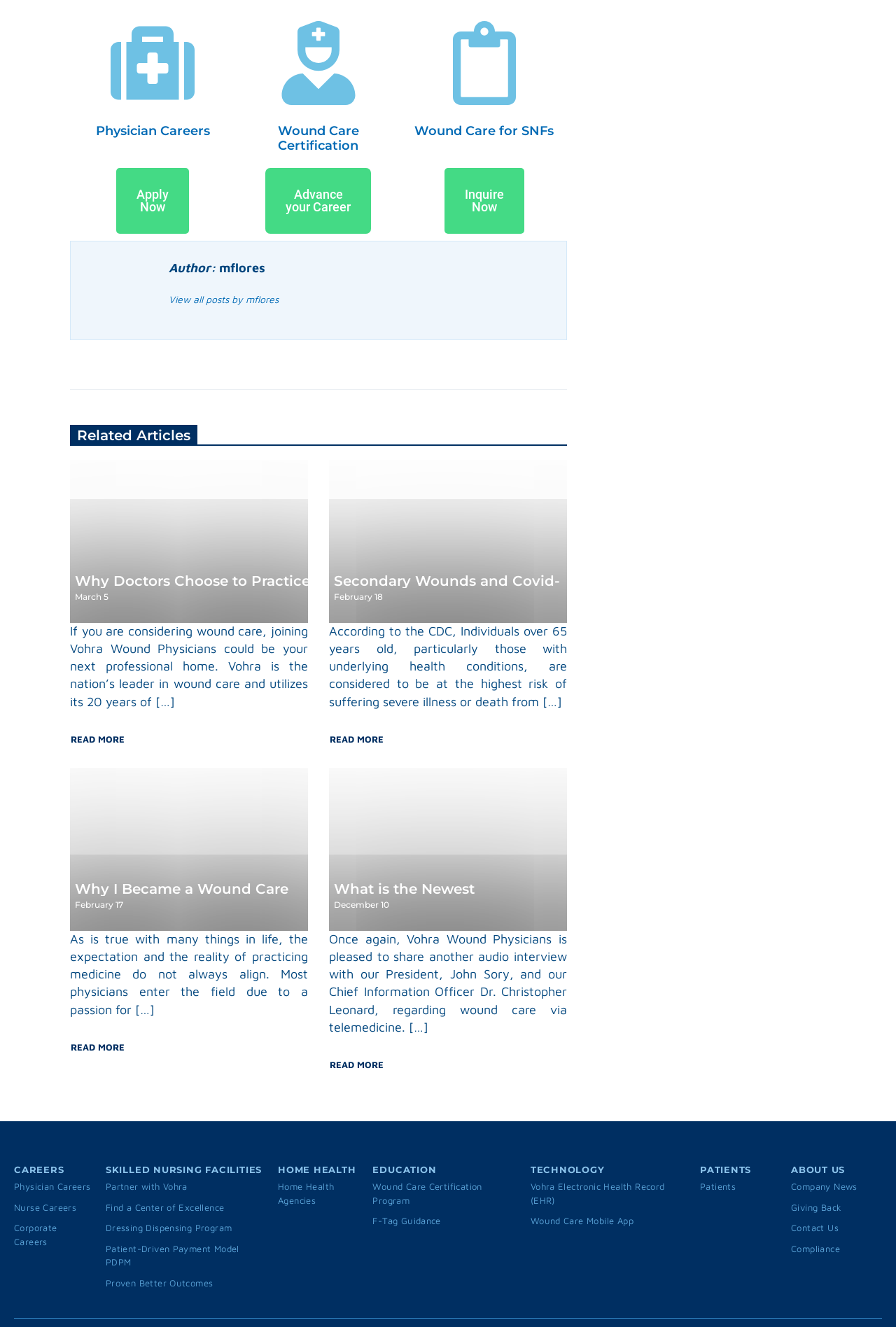Provide the bounding box coordinates for the UI element described in this sentence: "Wound Care Certification Program". The coordinates should be four float values between 0 and 1, i.e., [left, top, right, bottom].

[0.416, 0.89, 0.538, 0.909]